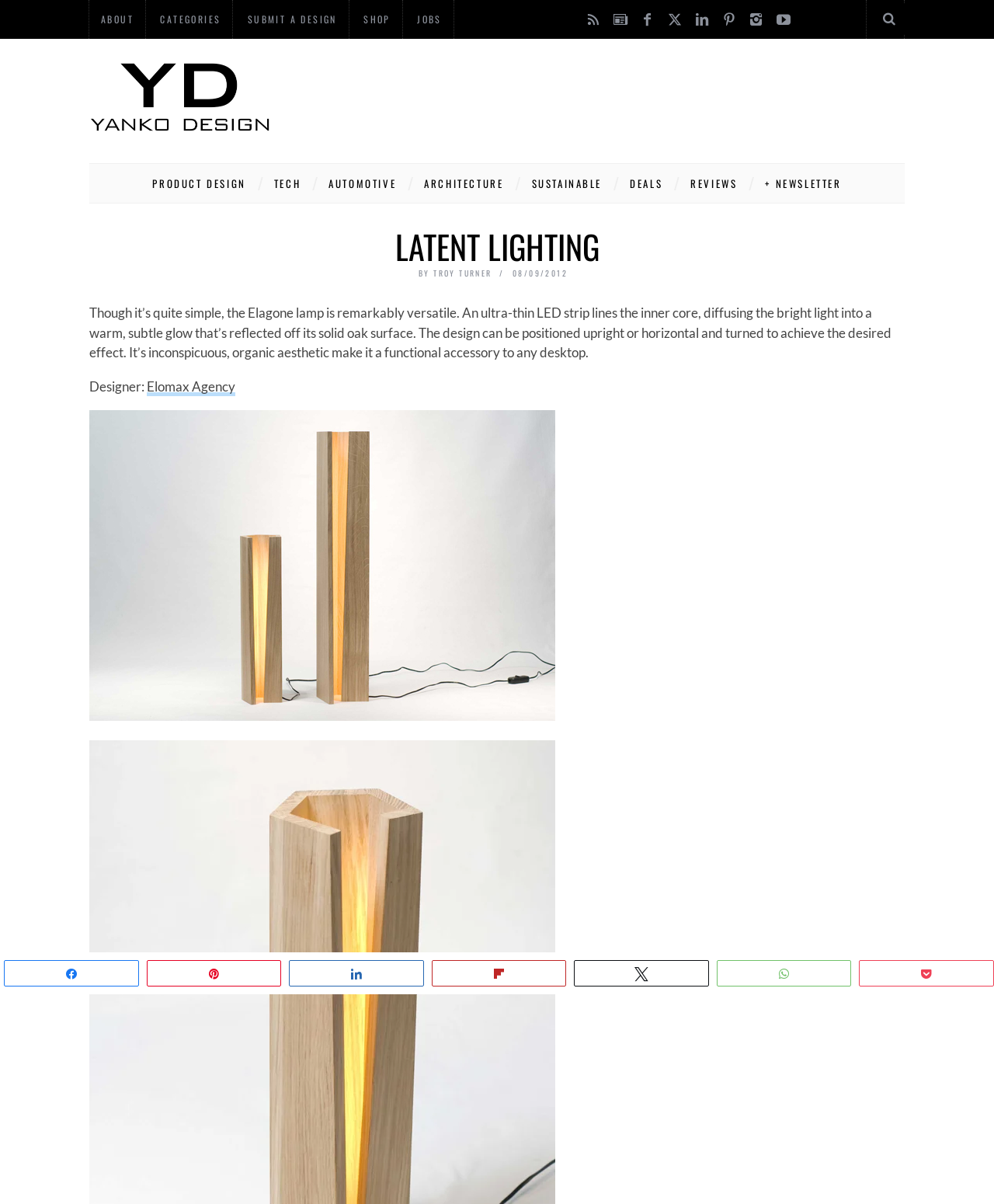What is the material of the lamp's surface?
Using the image as a reference, answer the question in detail.

I found the answer by reading the text description of the webpage, which states 'the bright light into a warm, subtle glow that’s reflected off its solid oak surface'.